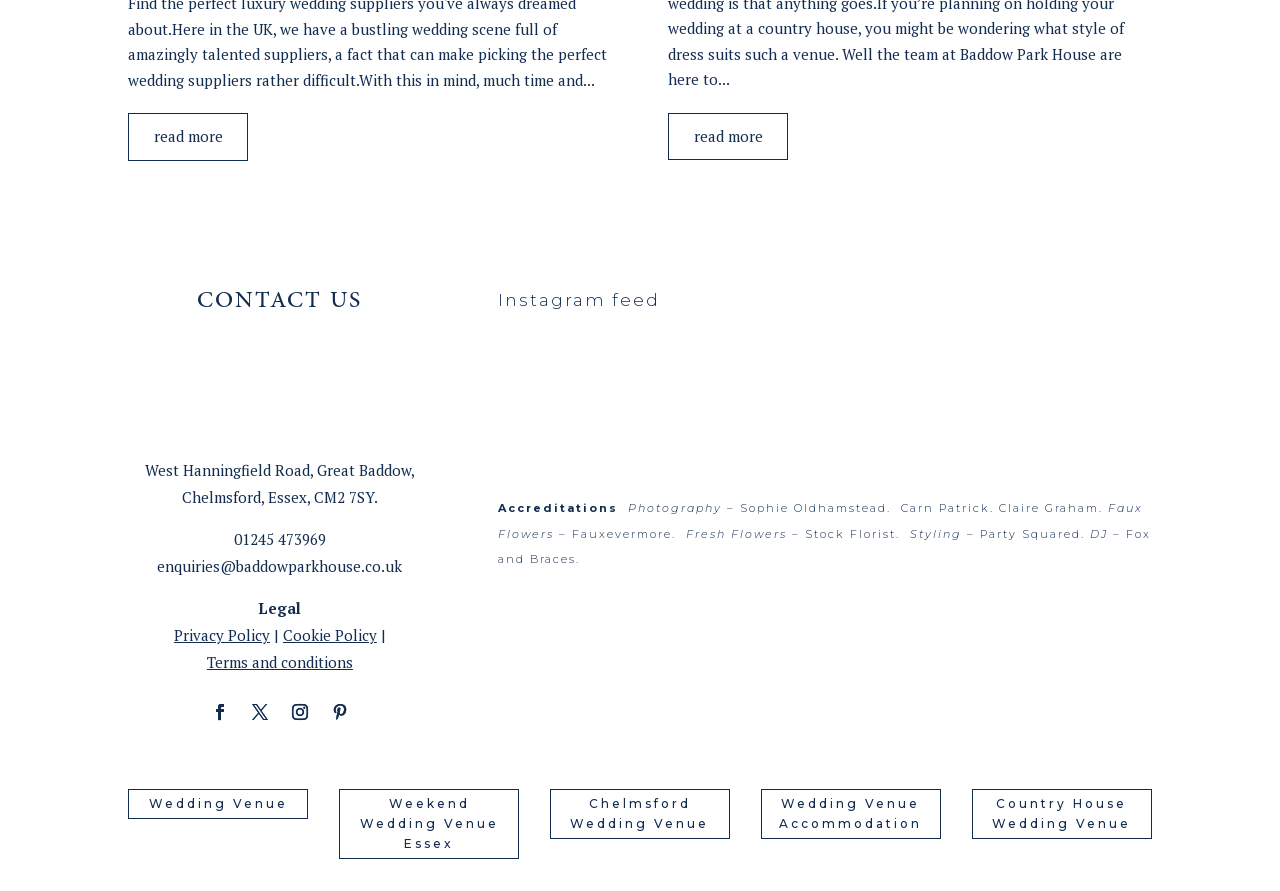Determine the bounding box coordinates of the element that should be clicked to execute the following command: "Click 'read more'".

[0.1, 0.127, 0.194, 0.18]